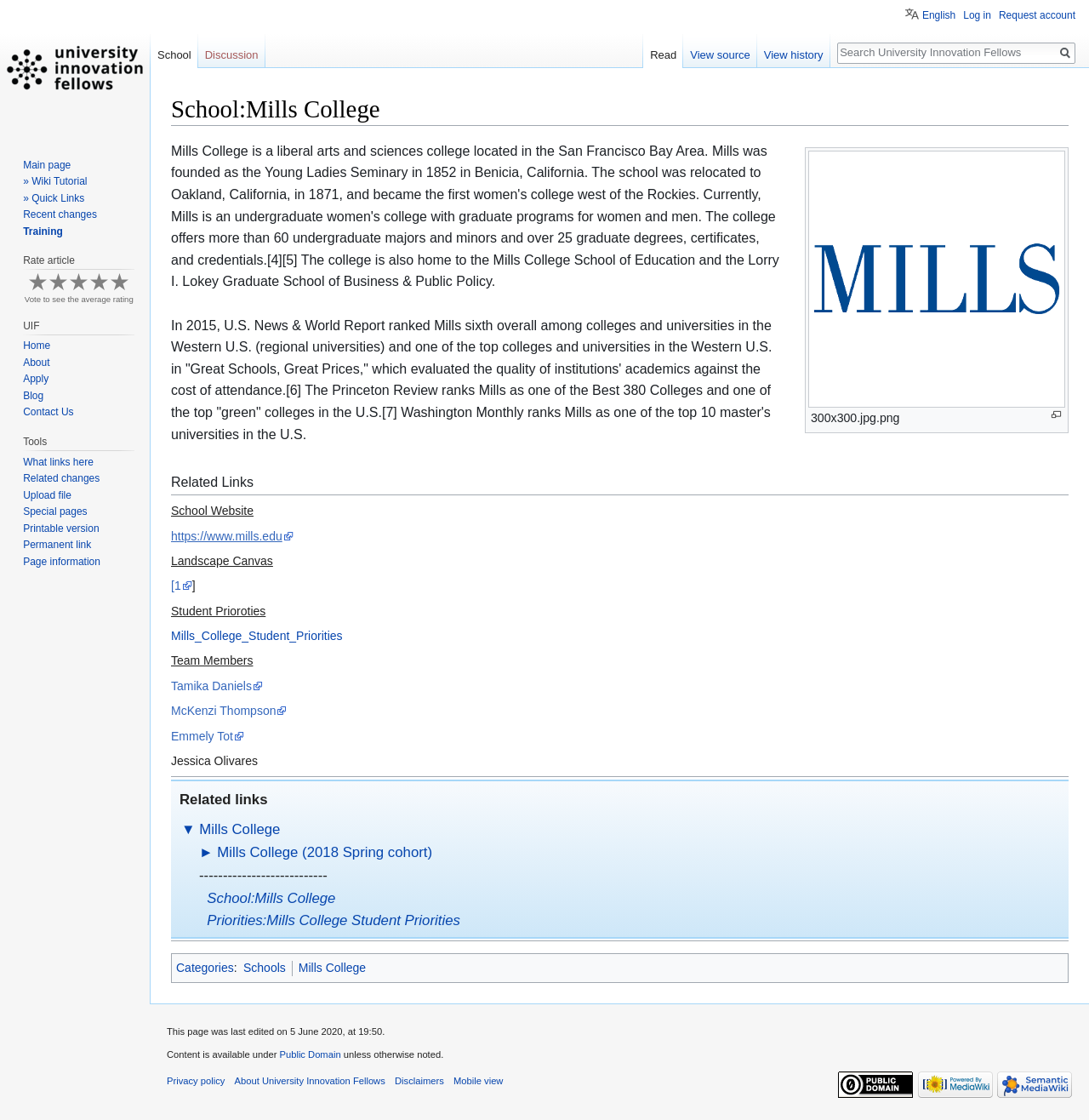Please identify the bounding box coordinates of the area I need to click to accomplish the following instruction: "Rate the article as awesome".

[0.101, 0.244, 0.119, 0.259]